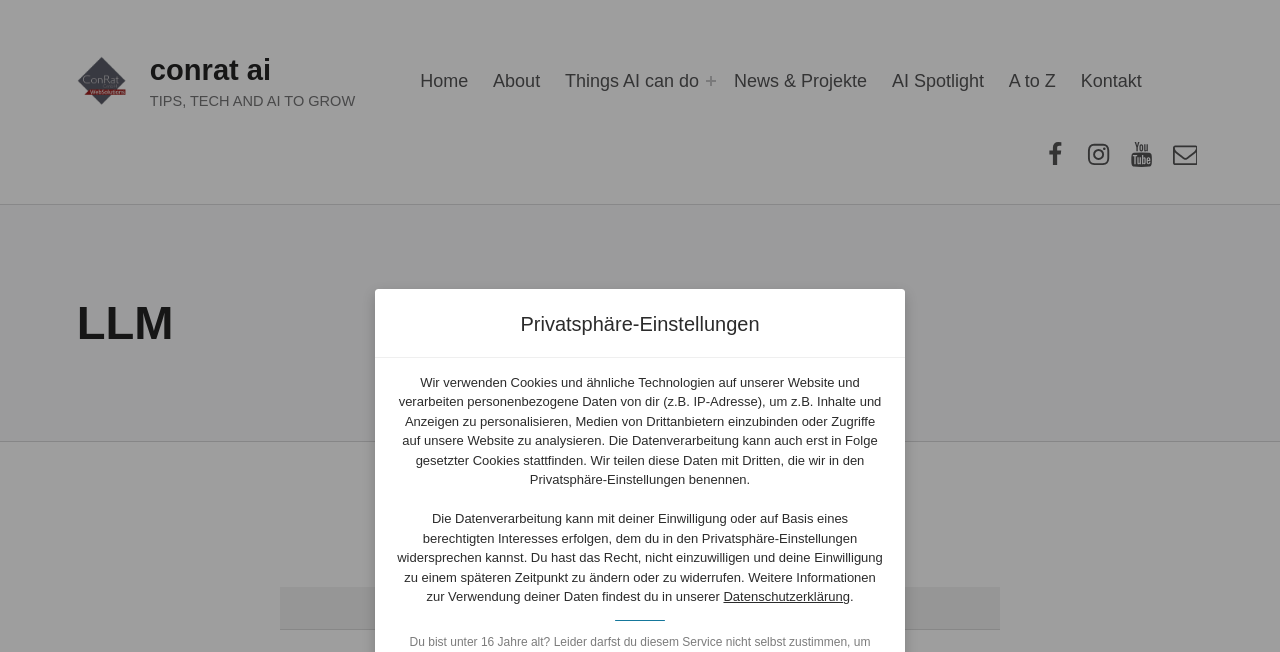Identify the bounding box for the given UI element using the description provided. Coordinates should be in the format (top-left x, top-left y, bottom-right x, bottom-right y) and must be between 0 and 1. Here is the description: AI Spotlight

[0.691, 0.083, 0.774, 0.165]